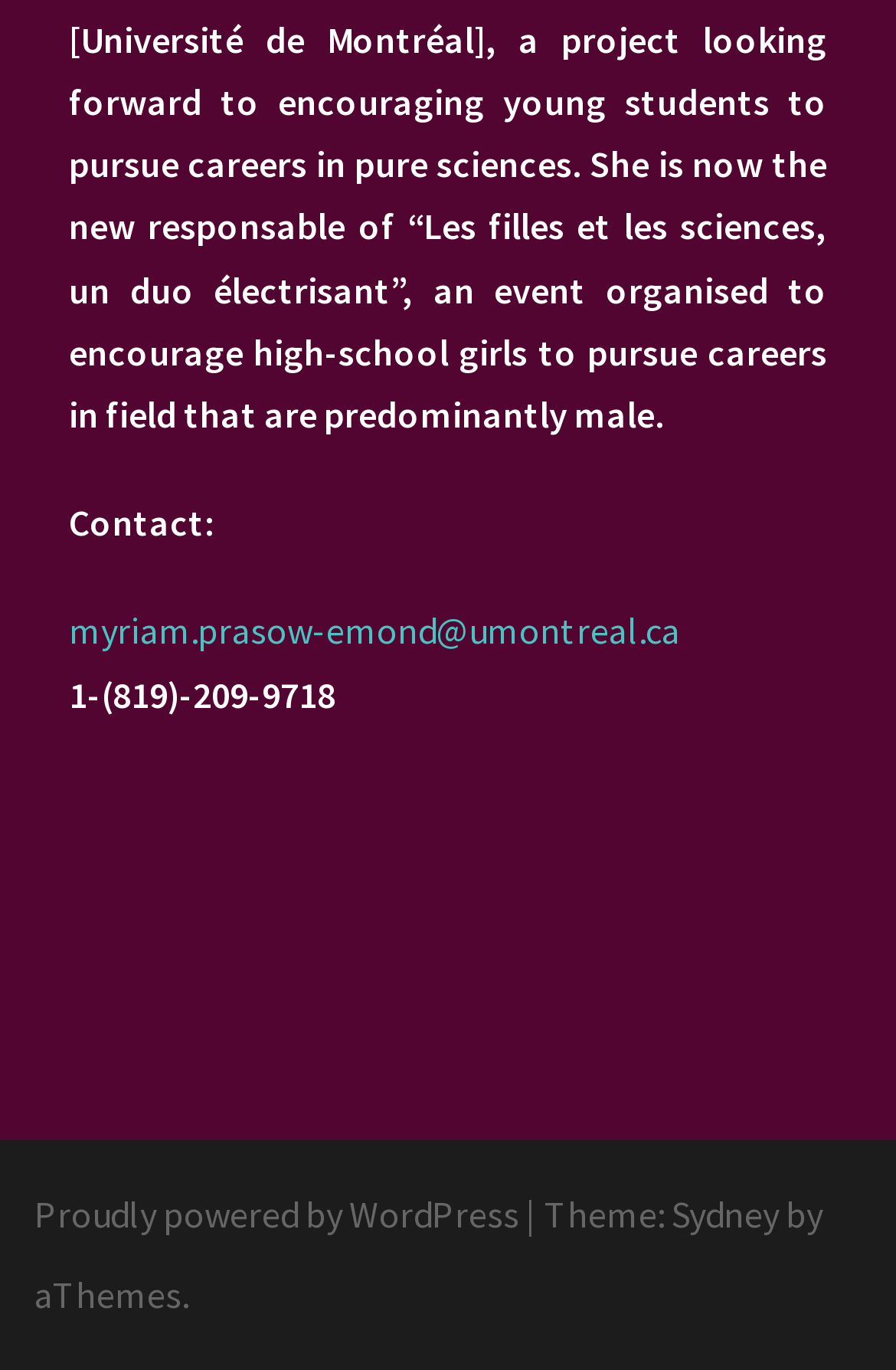Determine the bounding box coordinates for the UI element matching this description: "update".

None